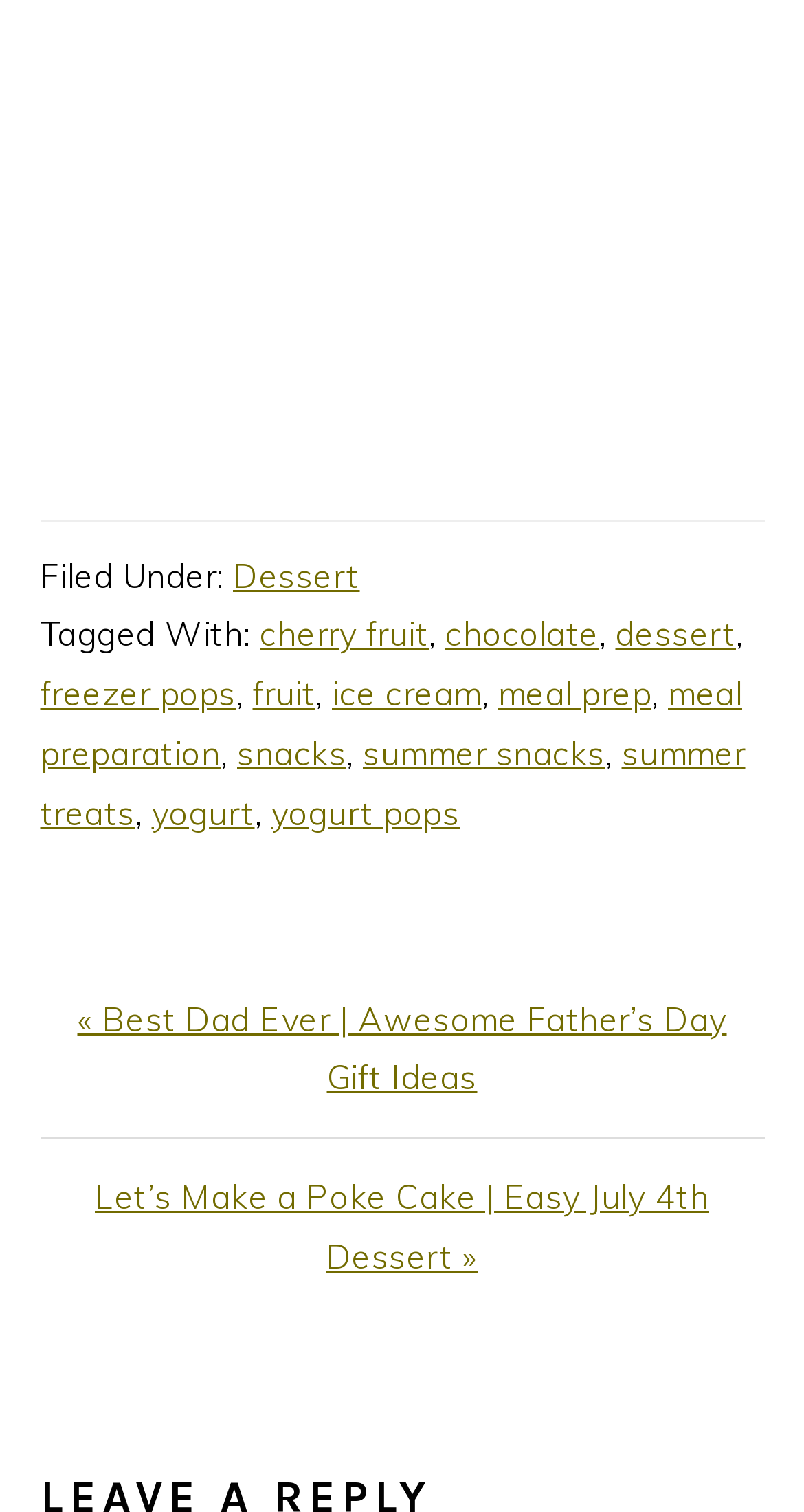Can you find the bounding box coordinates for the element that needs to be clicked to execute this instruction: "Click on the 'Previous Post' link"? The coordinates should be given as four float numbers between 0 and 1, i.e., [left, top, right, bottom].

[0.096, 0.66, 0.904, 0.726]